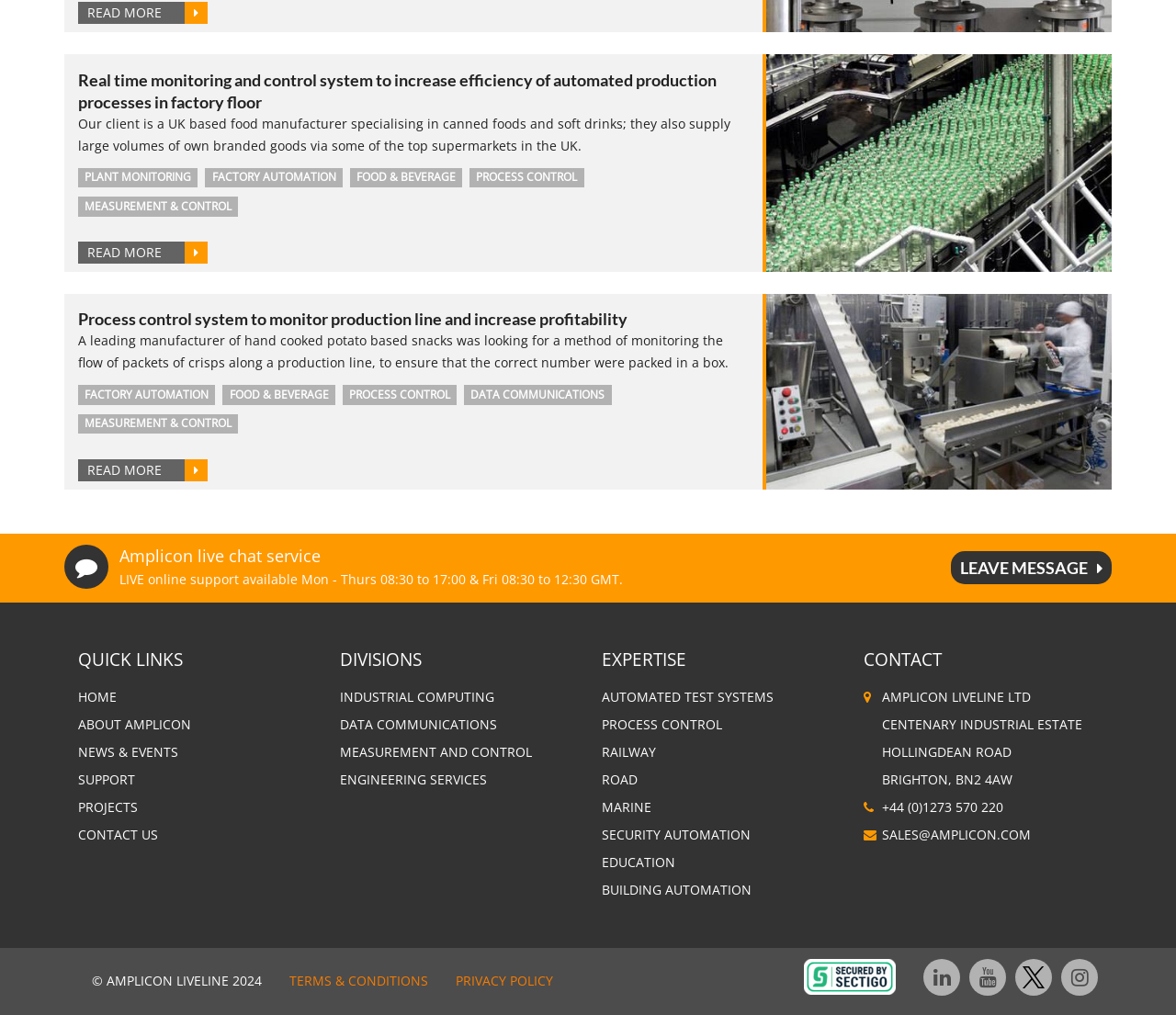What is the purpose of the 'READ MORE' link?
Using the image as a reference, give an elaborate response to the question.

The 'READ MORE' link is associated with a project description, and clicking on it would likely take the user to a more detailed page about the project, providing additional information about the project's objectives, outcomes, and other relevant details.